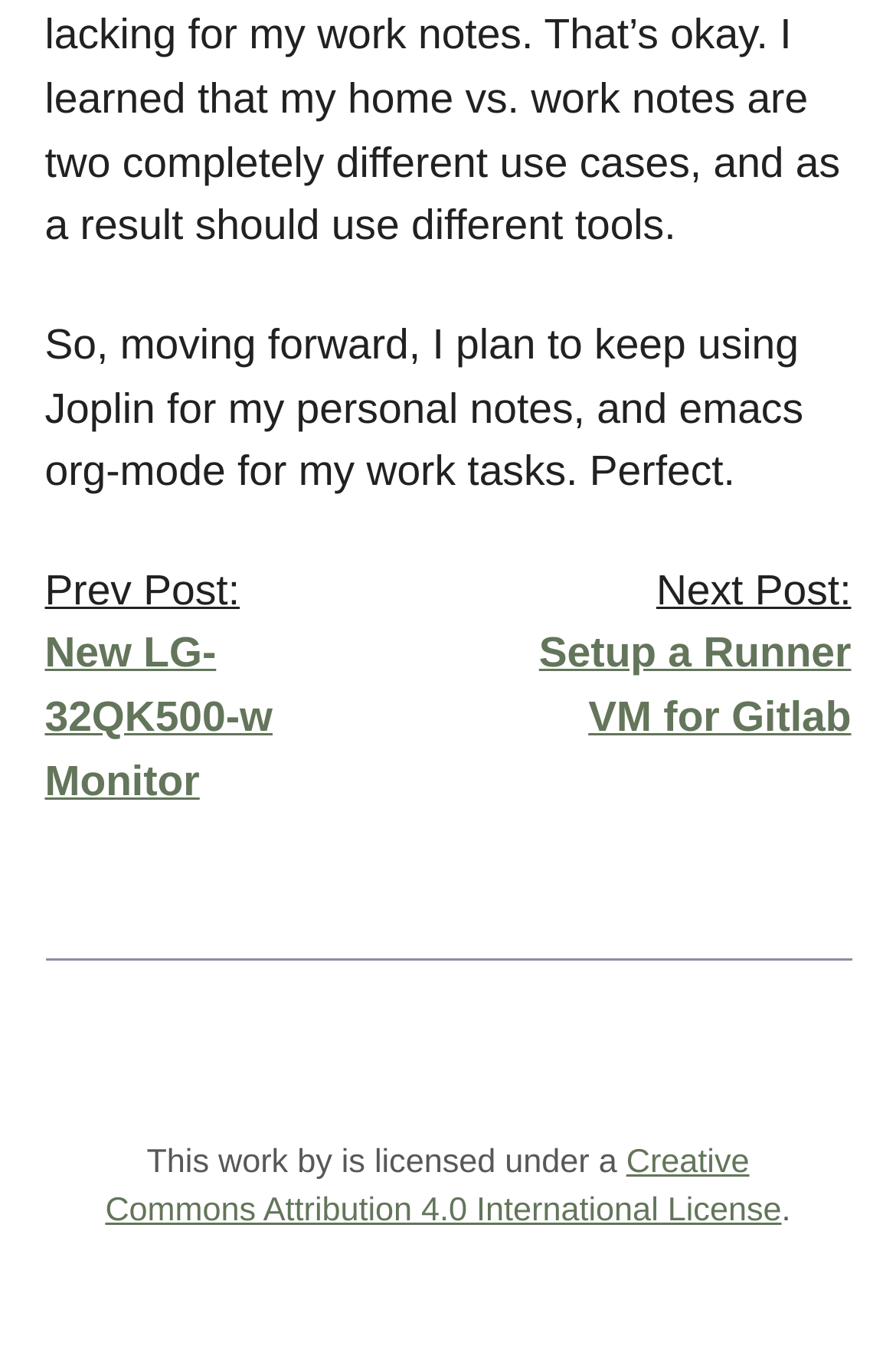Using the element description provided, determine the bounding box coordinates in the format (top-left x, top-left y, bottom-right x, bottom-right y). Ensure that all values are floating point numbers between 0 and 1. Element description: New LG-32QK500-w Monitor

[0.05, 0.461, 0.41, 0.602]